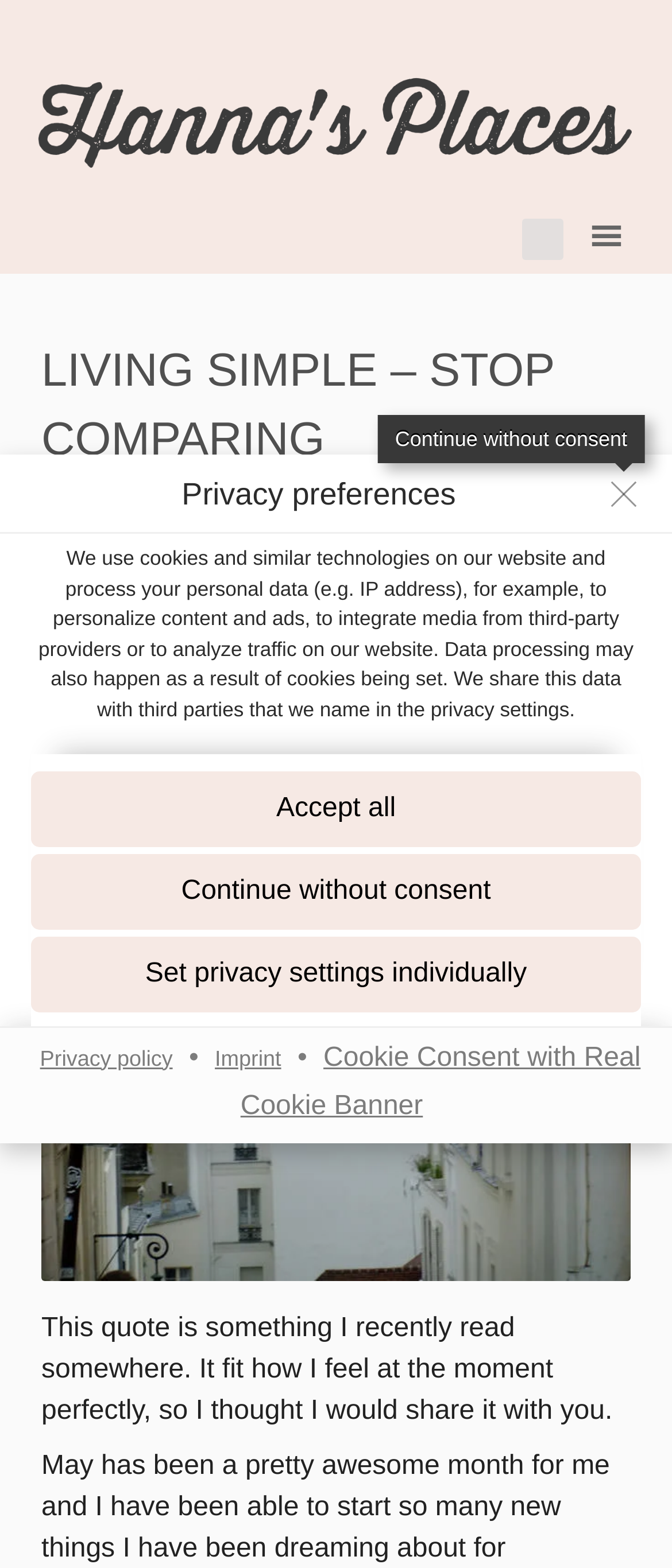Given the webpage screenshot and the description, determine the bounding box coordinates (top-left x, top-left y, bottom-right x, bottom-right y) that define the location of the UI element matching this description: Set privacy settings individually

[0.046, 0.597, 0.954, 0.645]